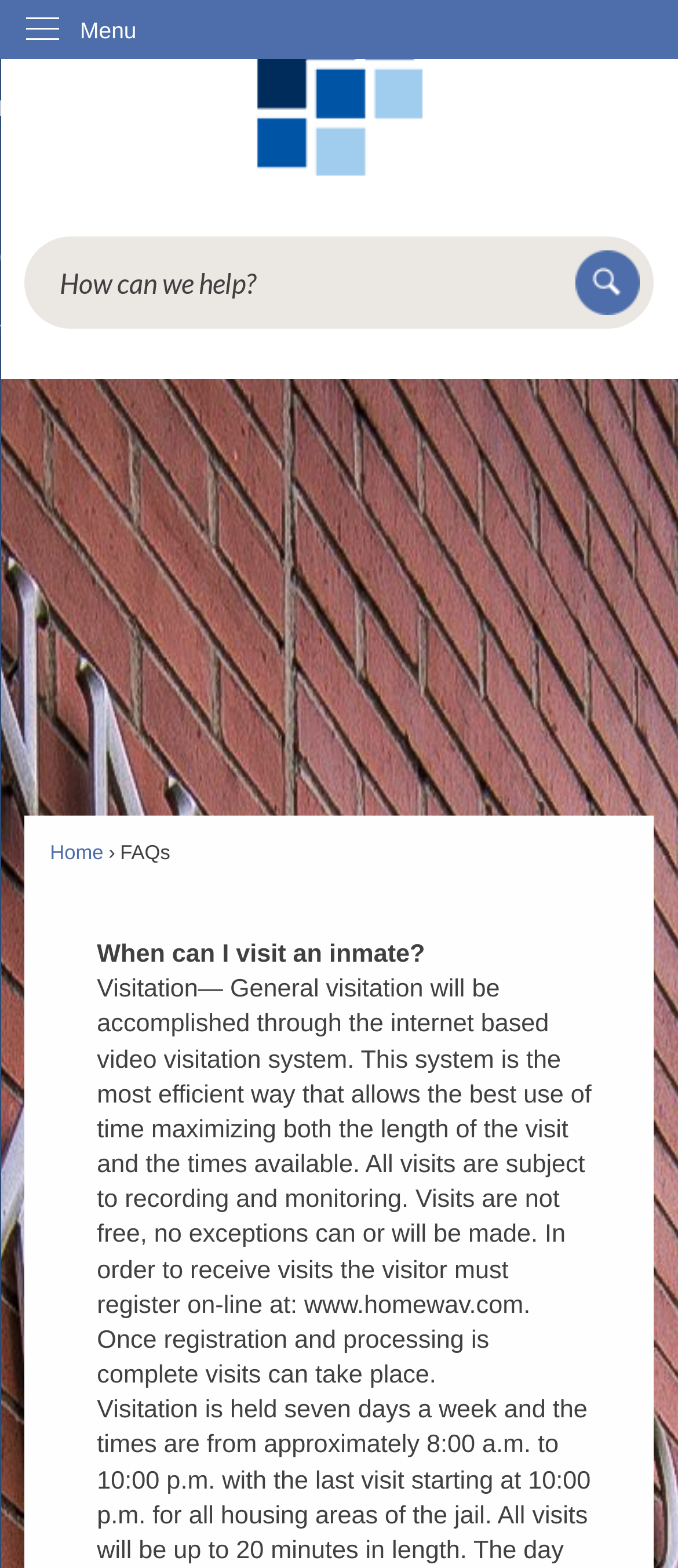Locate the bounding box of the UI element described by: "Menu" in the given webpage screenshot.

[0.0, 0.0, 1.0, 0.038]